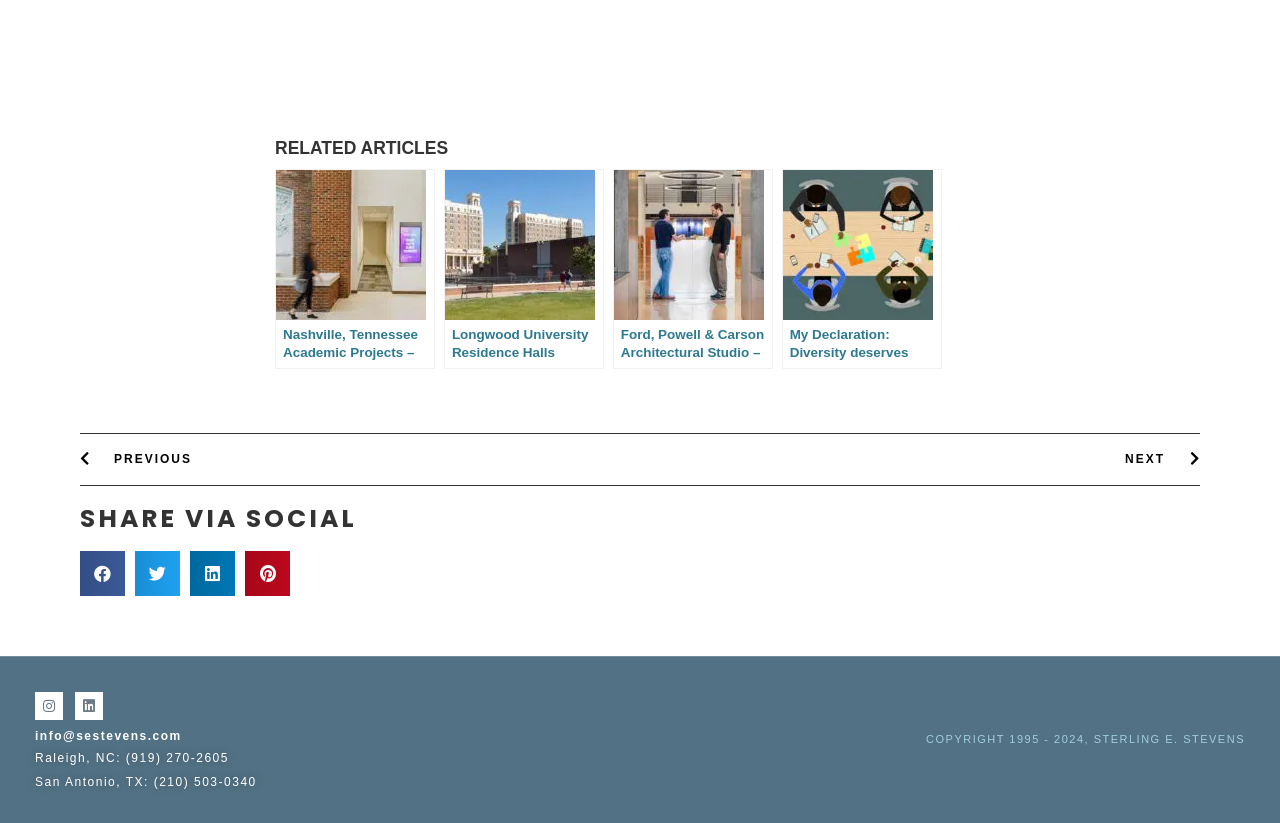Find and indicate the bounding box coordinates of the region you should select to follow the given instruction: "Click on the 'Nashville, Tennessee Academic Projects – Architectural Photography' link".

[0.215, 0.205, 0.34, 0.448]